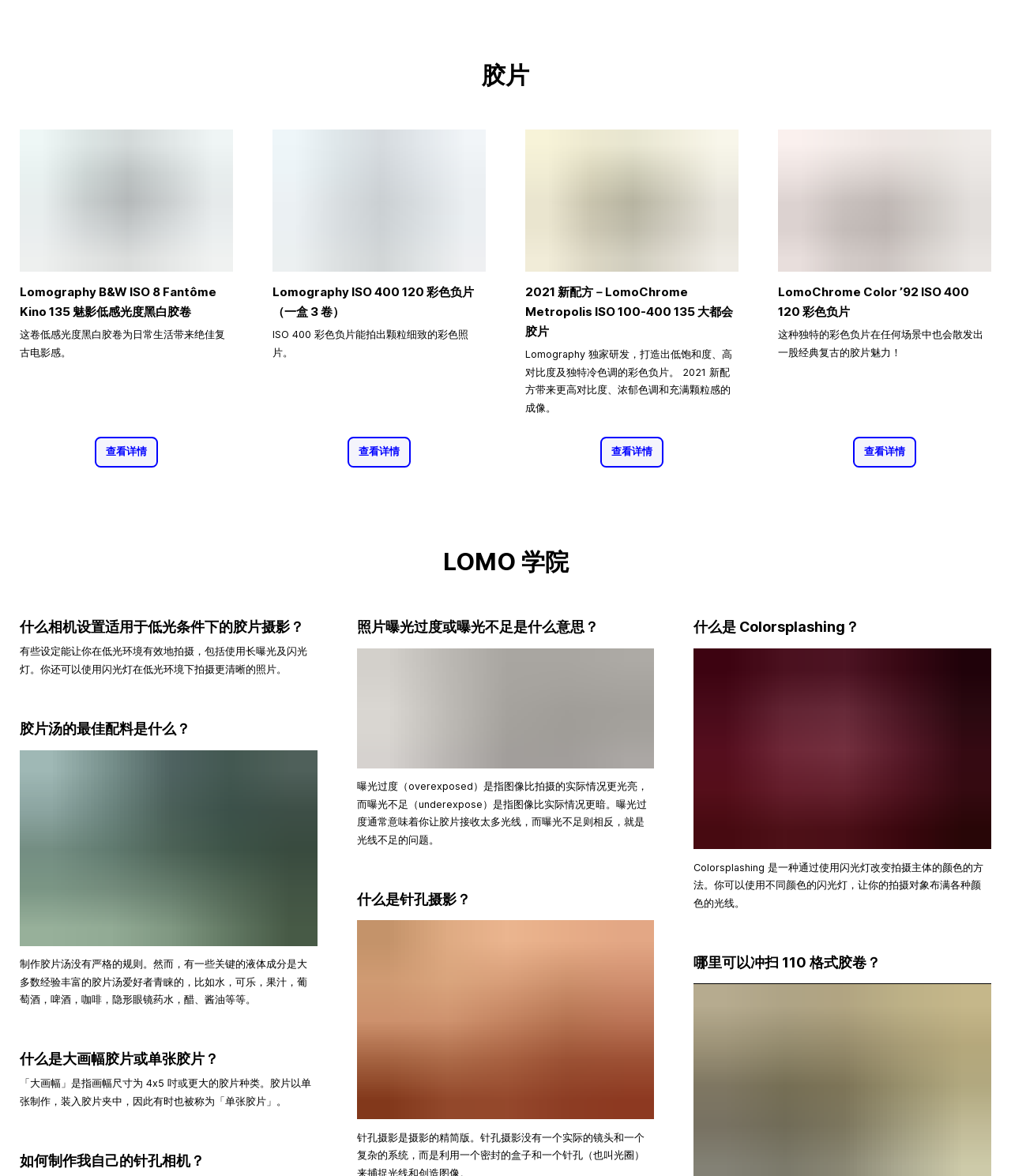How many film products are displayed on this page?
Respond with a short answer, either a single word or a phrase, based on the image.

4